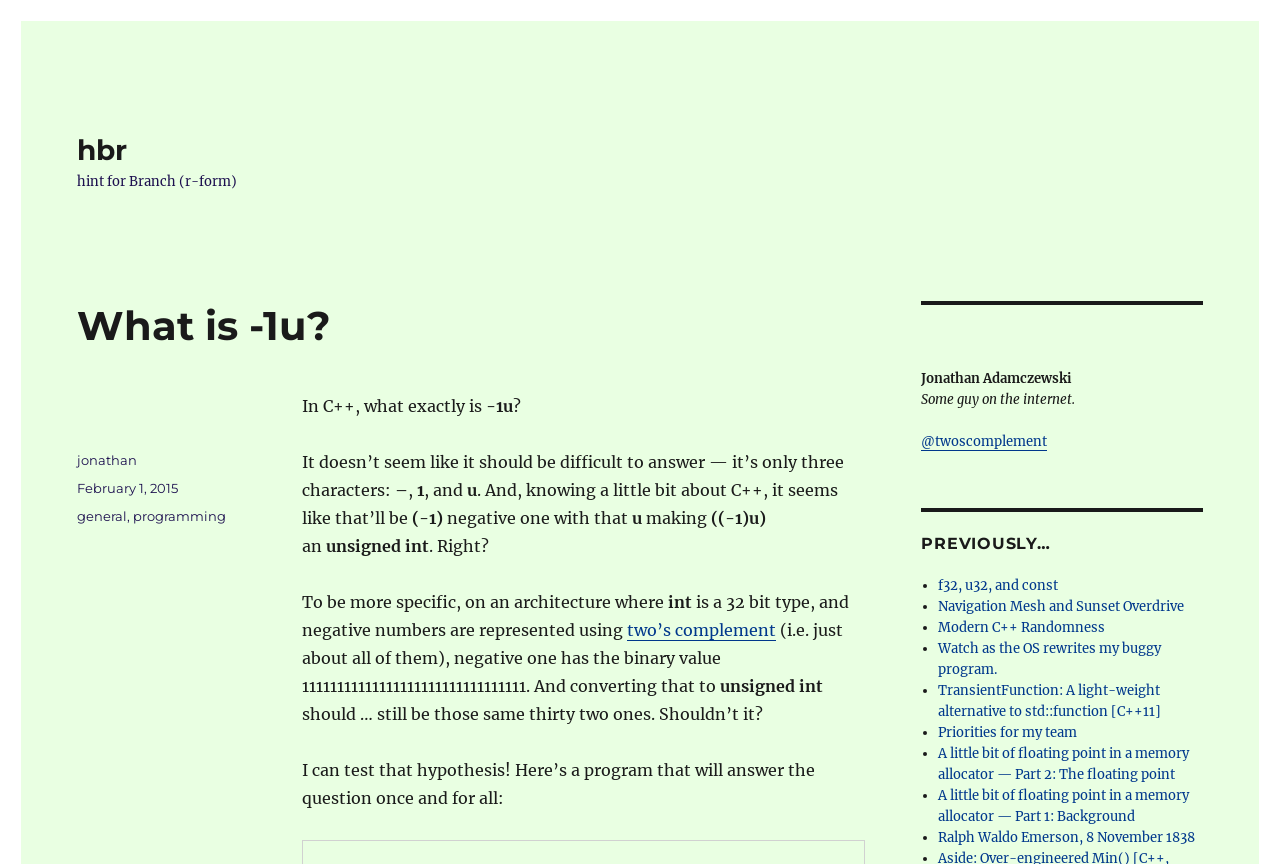Extract the bounding box of the UI element described as: "Modern C++ Randomness".

[0.733, 0.716, 0.863, 0.736]